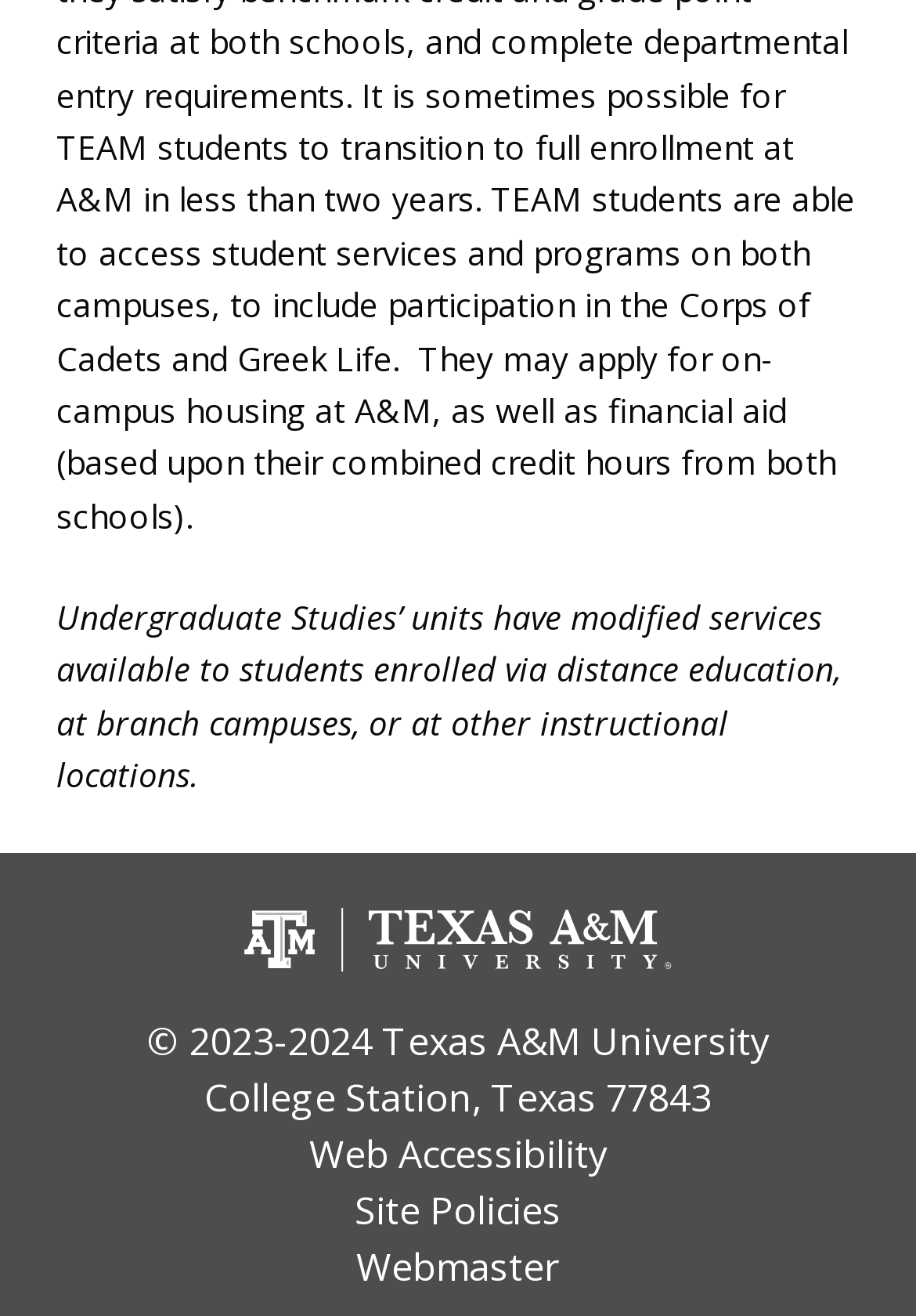Locate the bounding box of the UI element based on this description: "Webmaster". Provide four float numbers between 0 and 1 as [left, top, right, bottom].

[0.0, 0.94, 1.0, 0.983]